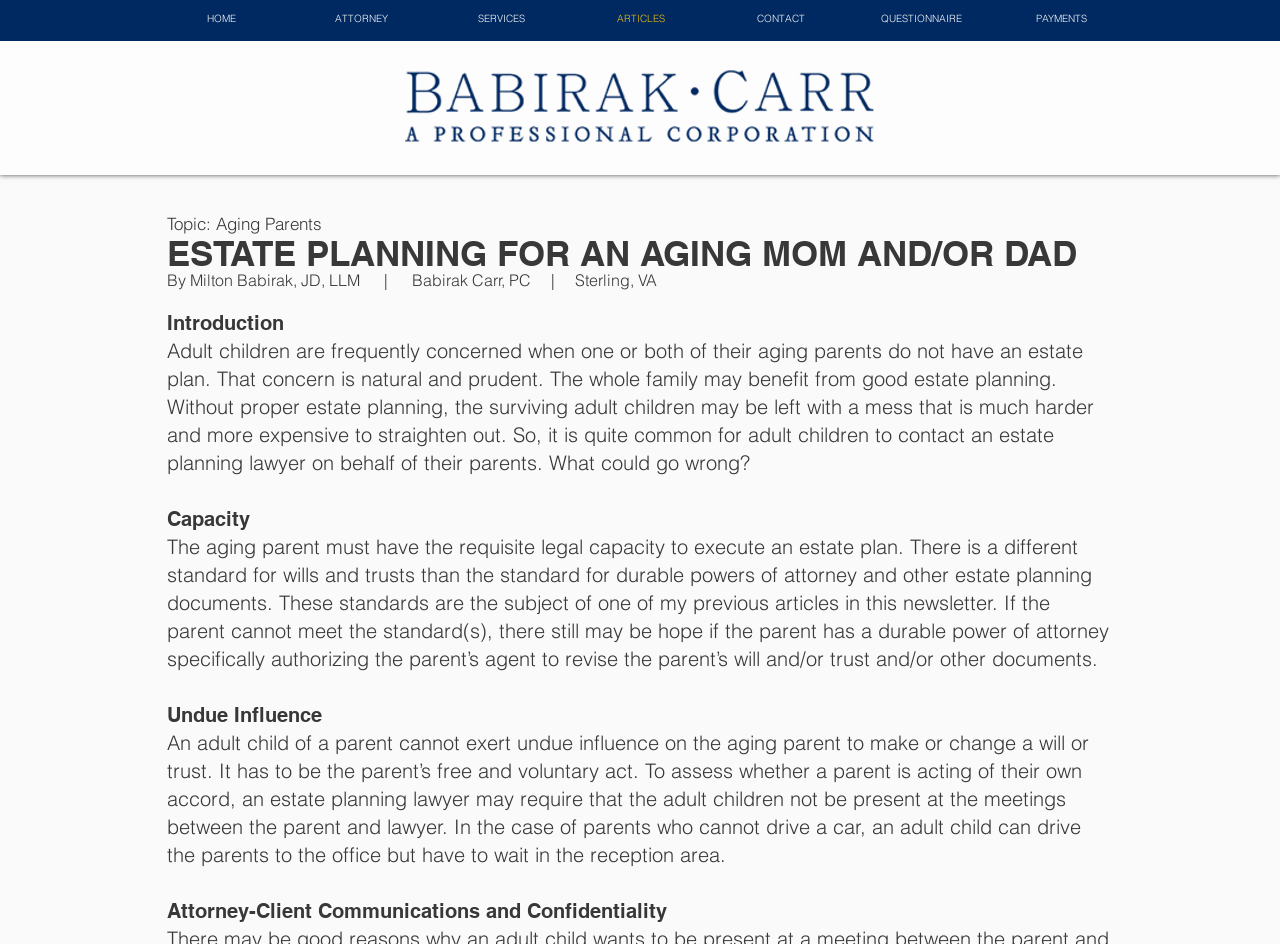Identify and provide the bounding box for the element described by: "CONTACT".

[0.555, 0.006, 0.665, 0.033]